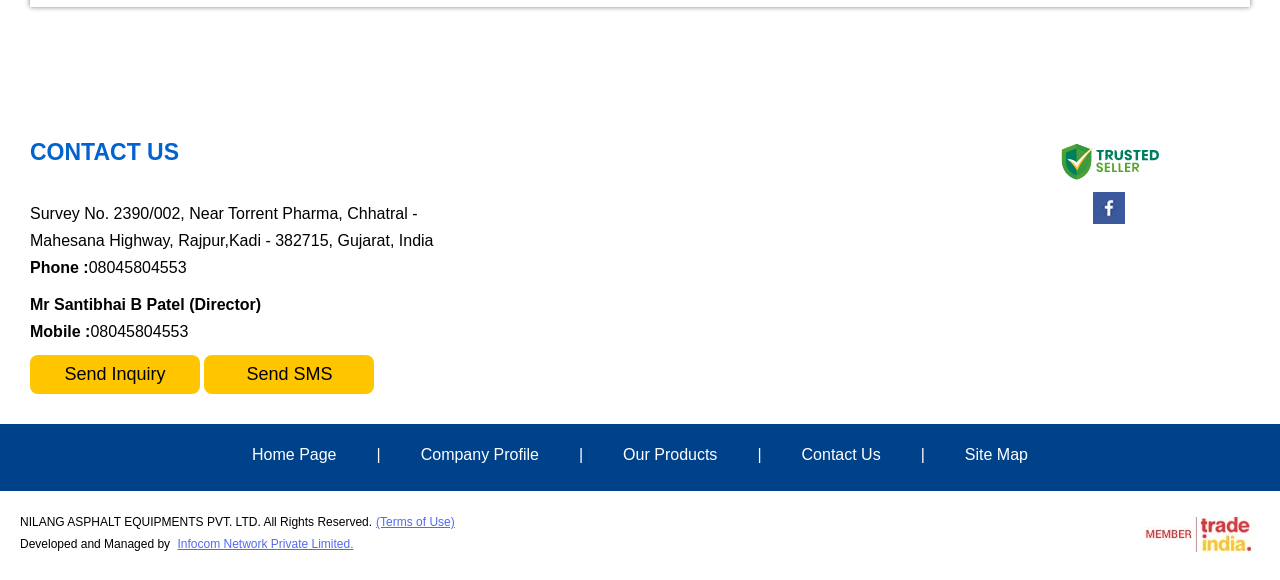Determine the bounding box coordinates of the clickable element necessary to fulfill the instruction: "Click on Contact Us". Provide the coordinates as four float numbers within the 0 to 1 range, i.e., [left, top, right, bottom].

[0.023, 0.24, 0.14, 0.285]